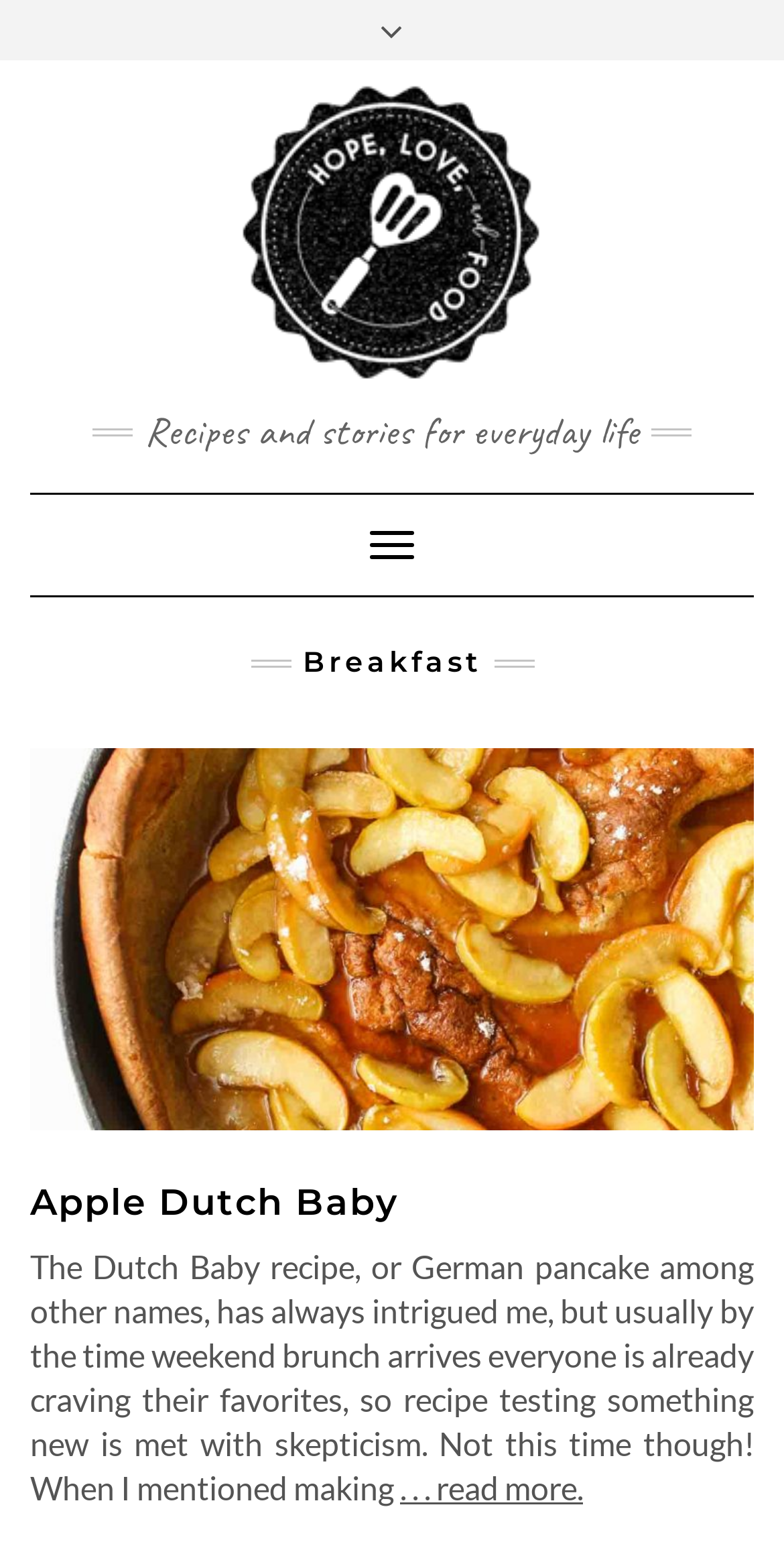Specify the bounding box coordinates of the area to click in order to follow the given instruction: "Open Instagram."

[0.276, 0.026, 0.34, 0.057]